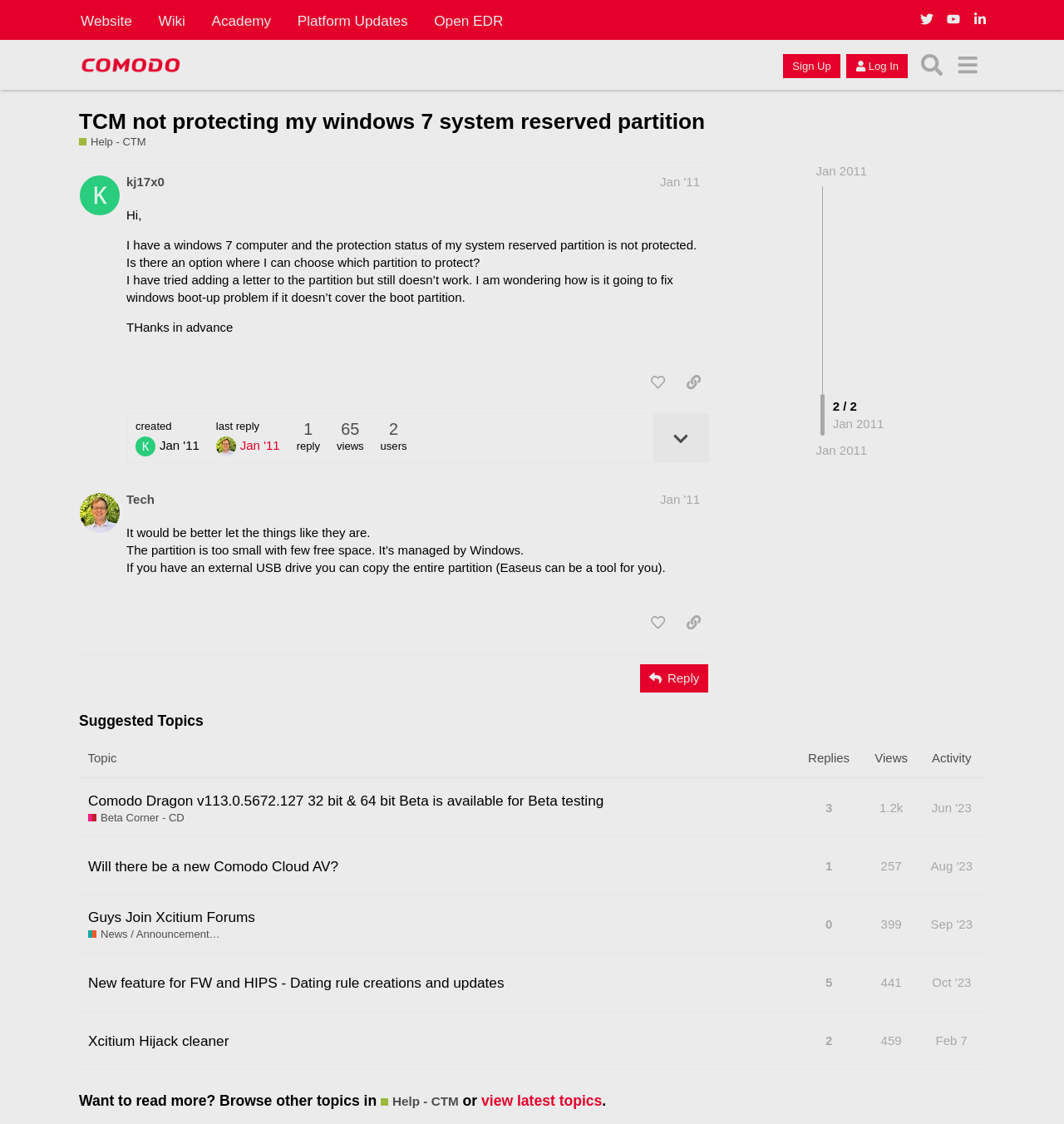Can you find the bounding box coordinates of the area I should click to execute the following instruction: "View topic details"?

[0.613, 0.369, 0.666, 0.412]